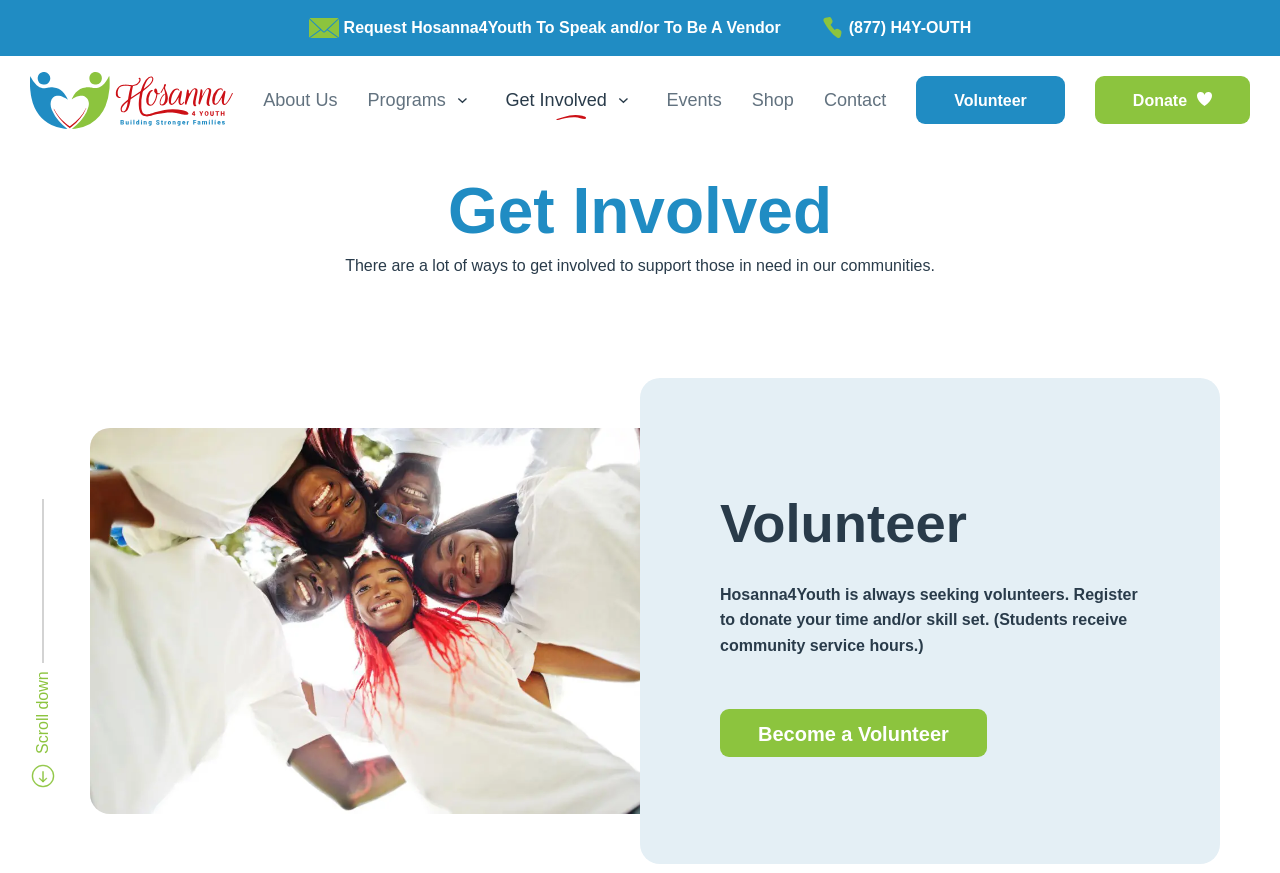Bounding box coordinates must be specified in the format (top-left x, top-left y, bottom-right x, bottom-right y). All values should be floating point numbers between 0 and 1. What are the bounding box coordinates of the UI element described as: Get Involved

[0.395, 0.098, 0.474, 0.131]